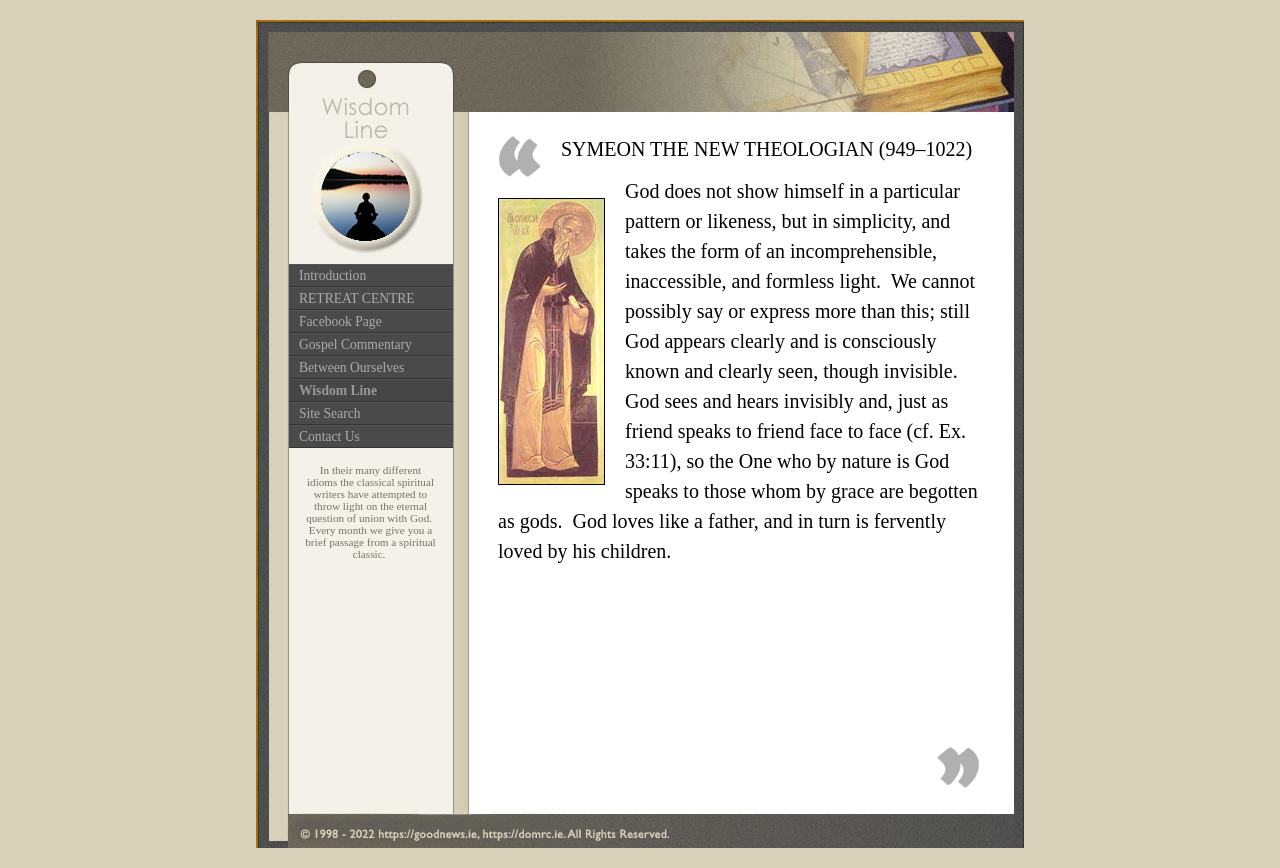What is the purpose of the Site Search?
Observe the image and answer the question with a one-word or short phrase response.

Search the site